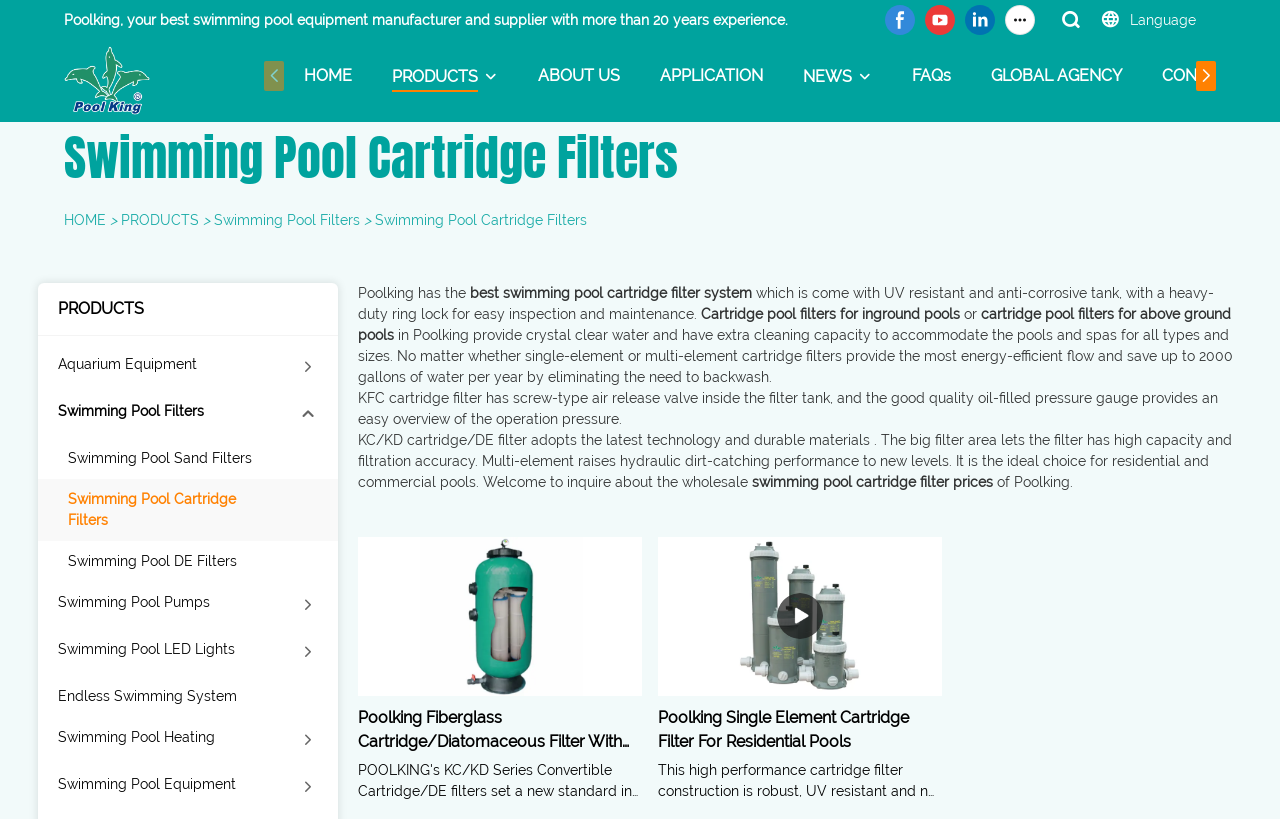Locate the bounding box coordinates of the UI element described by: "Swimming Pool Sand Filters". Provide the coordinates as four float numbers between 0 and 1, formatted as [left, top, right, bottom].

[0.046, 0.534, 0.249, 0.584]